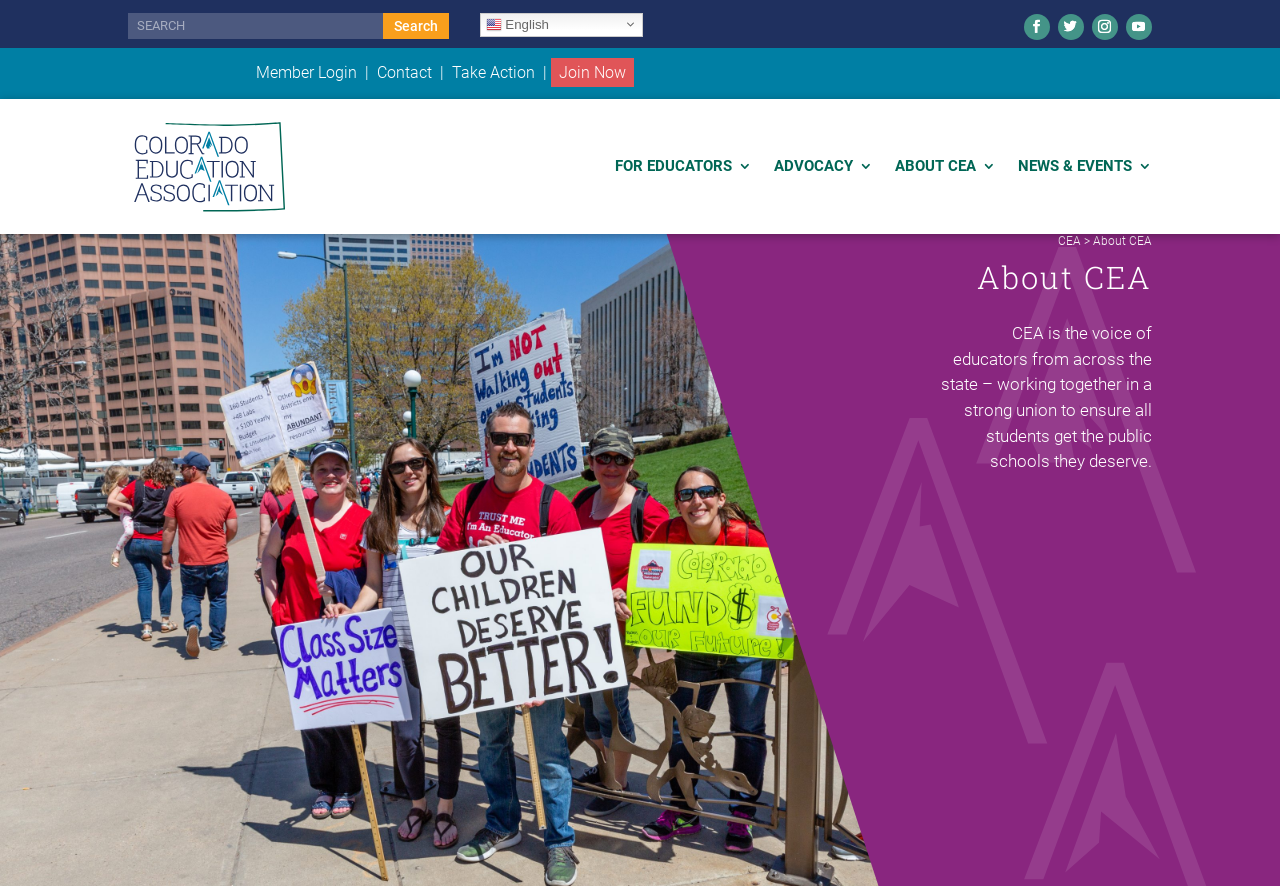Can you specify the bounding box coordinates of the area that needs to be clicked to fulfill the following instruction: "join now"?

[0.43, 0.066, 0.495, 0.099]